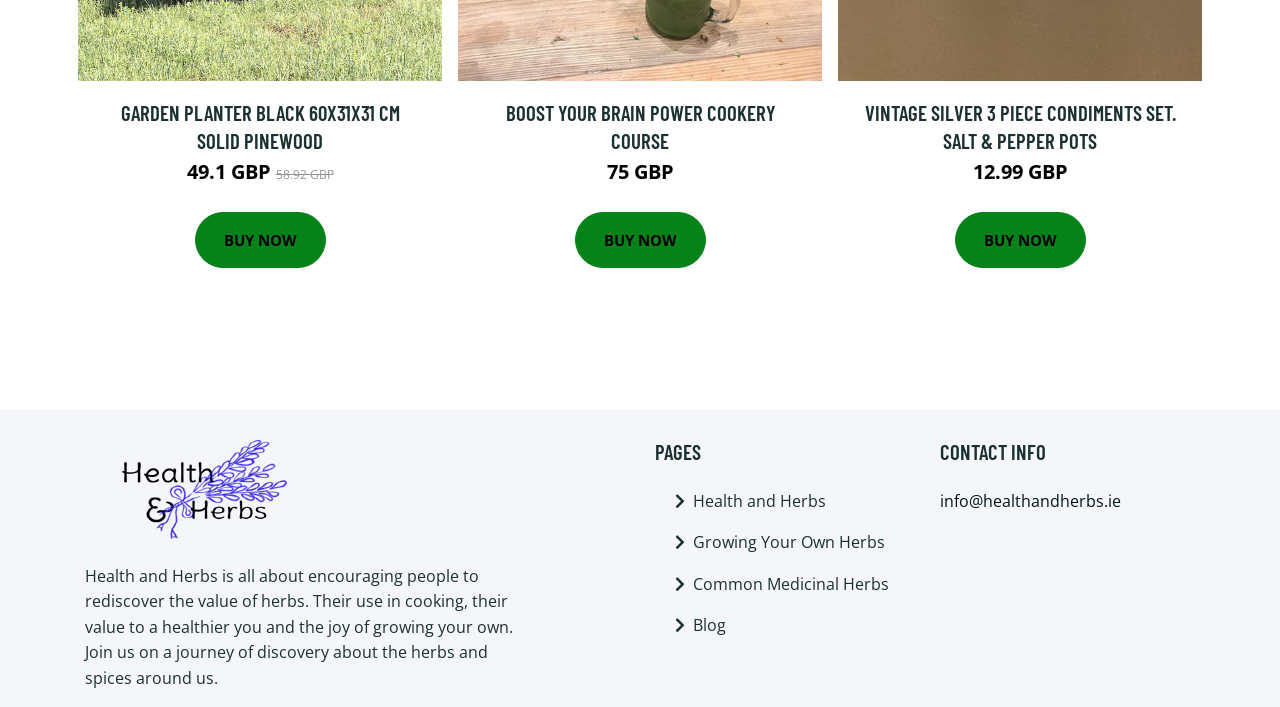Based on the provided description, "Buy Now", find the bounding box of the corresponding UI element in the screenshot.

[0.152, 0.3, 0.254, 0.379]